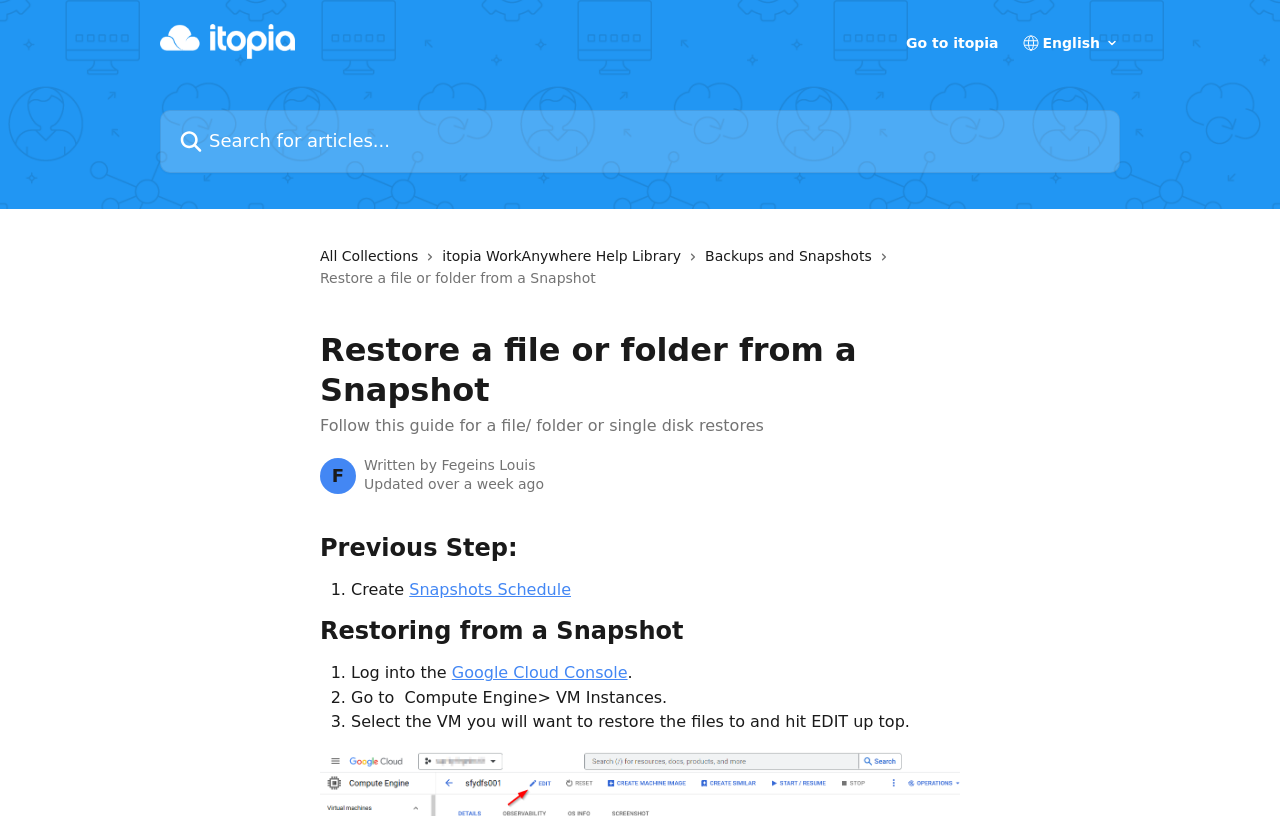Identify the bounding box coordinates for the element you need to click to achieve the following task: "Read Restoring from a Snapshot". Provide the bounding box coordinates as four float numbers between 0 and 1, in the form [left, top, right, bottom].

[0.25, 0.758, 0.75, 0.79]